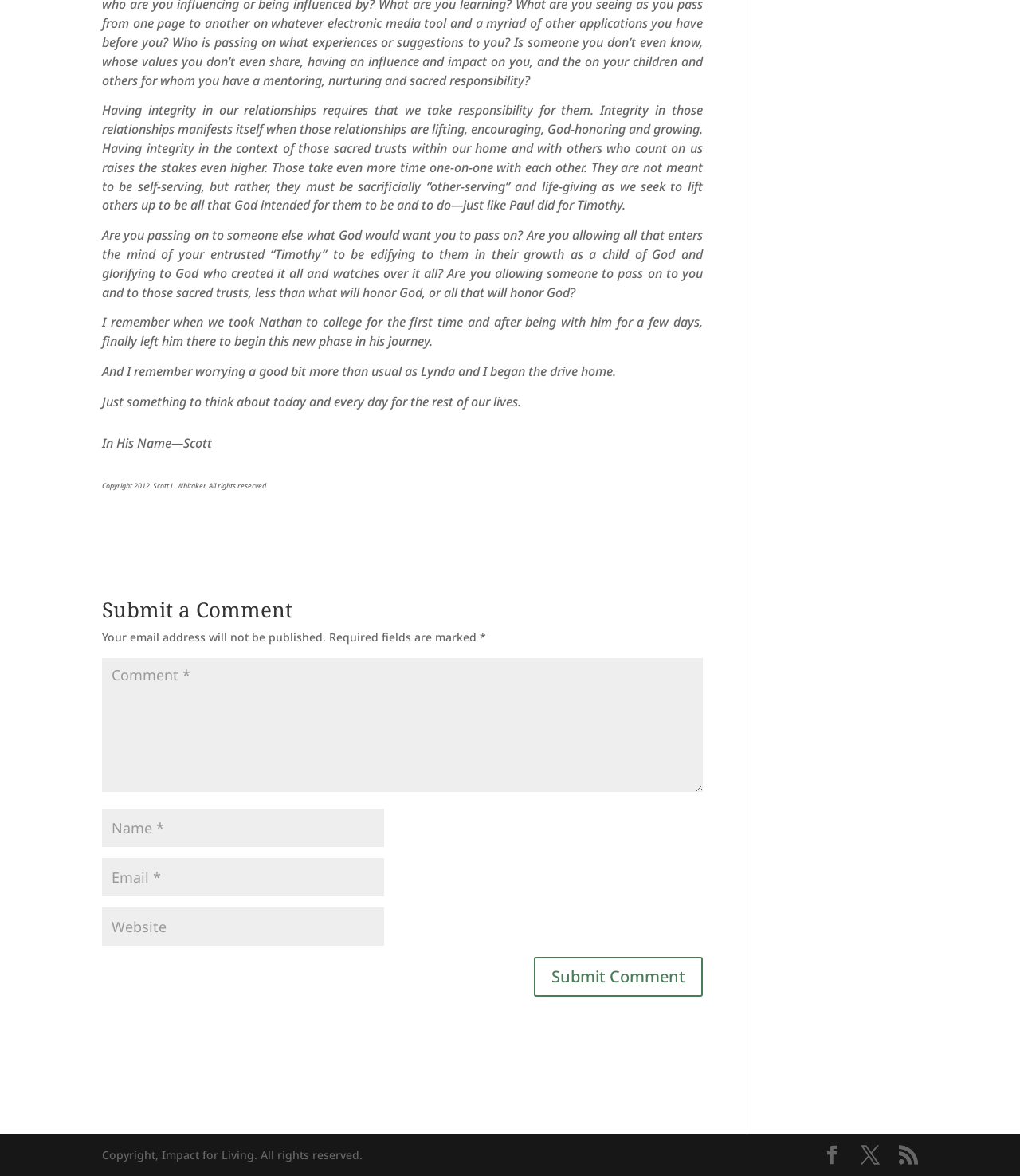Extract the bounding box coordinates for the HTML element that matches this description: "input value="Email *" aria-describedby="email-notes" name="email"". The coordinates should be four float numbers between 0 and 1, i.e., [left, top, right, bottom].

[0.1, 0.729, 0.377, 0.762]